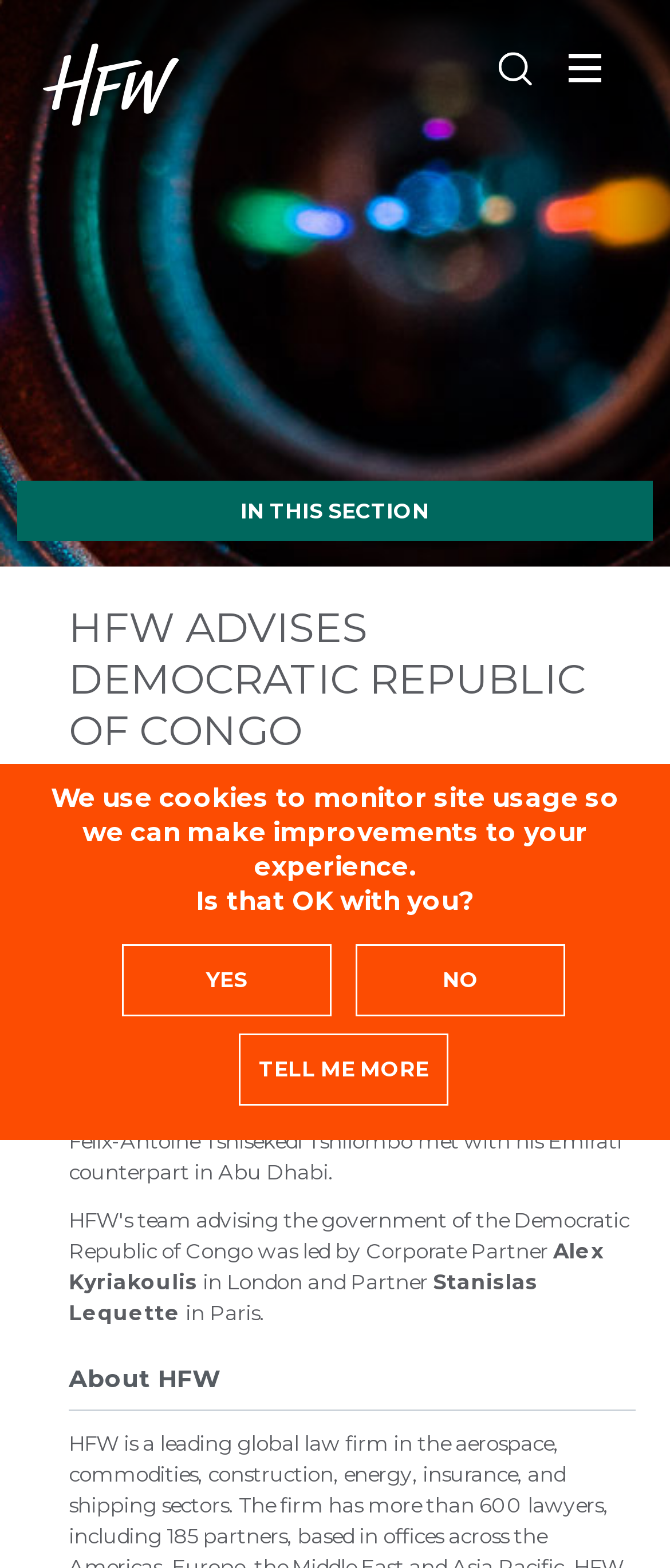Give a comprehensive overview of the webpage, including key elements.

The webpage appears to be a press release from HFW, a law firm, announcing their advisory role in a complex joint venture between the Democratic Republic of Congo and the United Arab Emirates. 

At the top left of the page, there is a heading with the firm's name, "HFW", accompanied by an image of the firm's logo. To the right of the logo, there are three links: "SEARCH", "OPEN NAV", and "IN THIS SECTION". 

Below the top section, there are three headings that outline the content of the press release. The first heading reads "PRESS RELEASE", the second heading announces that "HFW ADVISES DEMOCRATIC REPUBLIC OF CONGO", and the third heading provides more details about the joint venture. 

Following the headings, there are three paragraphs of text that provide more information about the joint venture, including its purpose and the signing of the contracts. The text is accompanied by the names of two individuals, Alex Kyriakoulis and Stanislas Lequette, who are likely involved in the deal. 

Further down the page, there is a heading that reads "About HFW". 

At the bottom of the page, there is a notice about the use of cookies on the website, with options to accept or decline their use. There is also an image on the bottom left of the page, but its content is not specified.